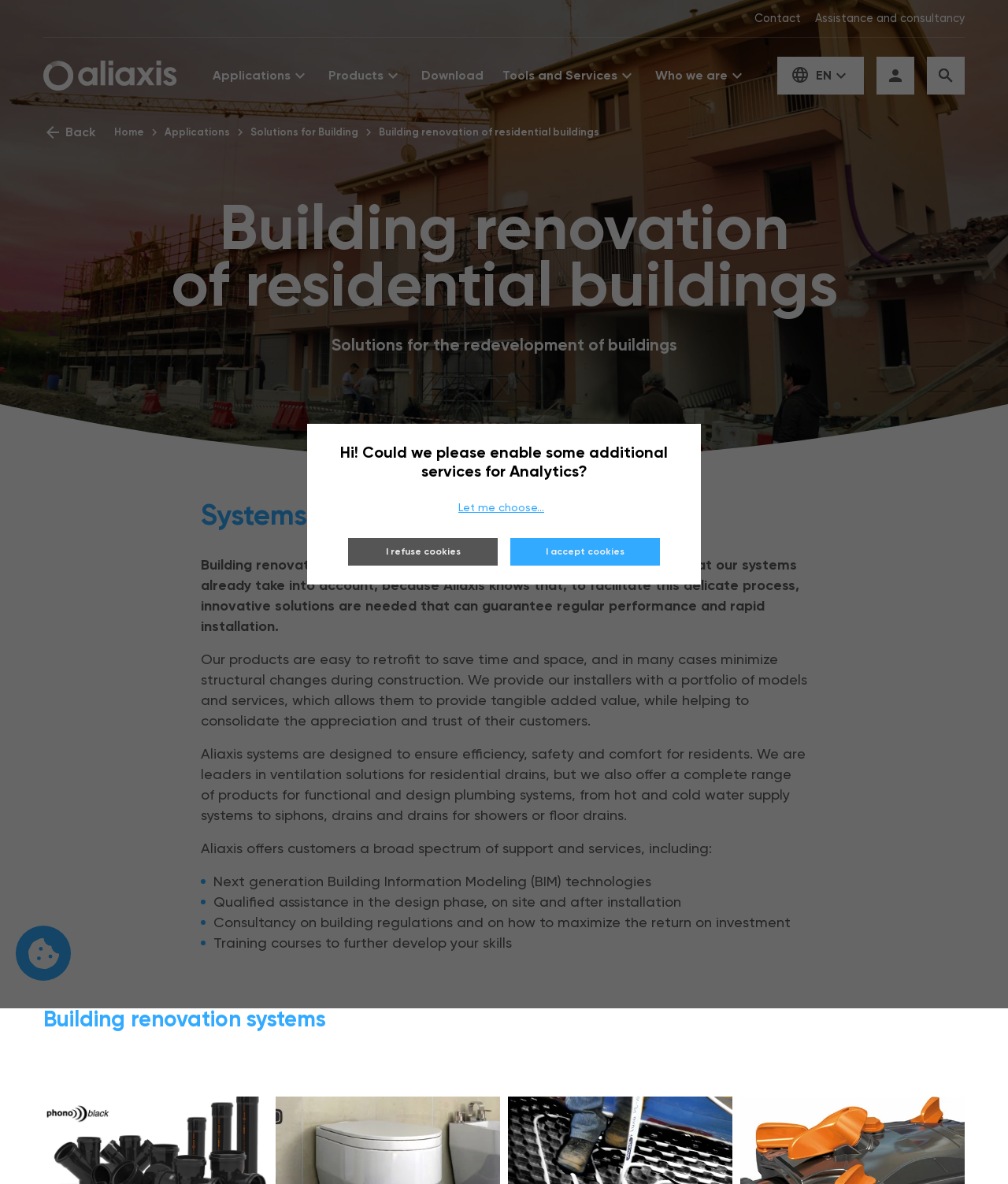Locate the bounding box coordinates of the element that needs to be clicked to carry out the instruction: "Search our website". The coordinates should be given as four float numbers ranging from 0 to 1, i.e., [left, top, right, bottom].

[0.92, 0.048, 0.976, 0.08]